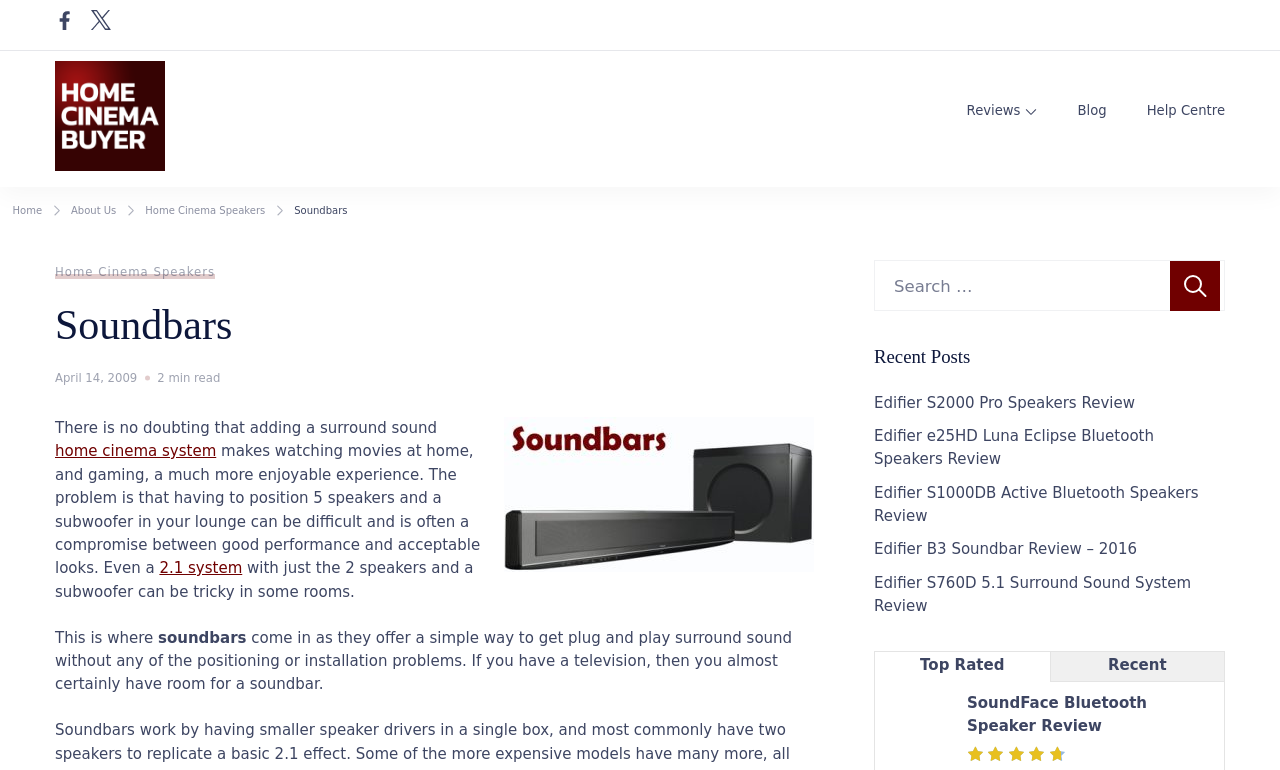Identify the bounding box for the described UI element: "April 14, 2009April 14, 2009".

[0.043, 0.482, 0.107, 0.5]